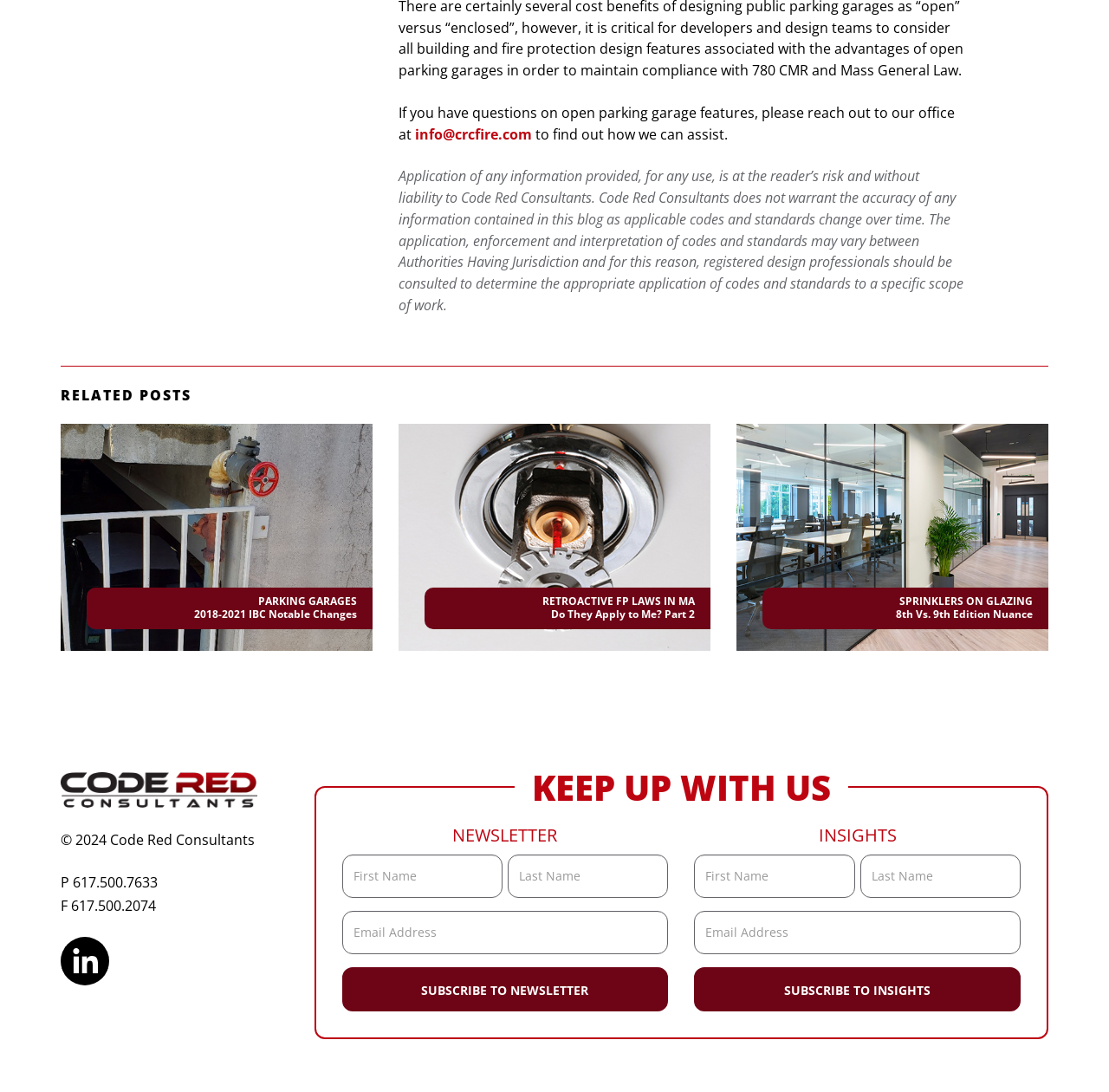What is the company's email address?
Give a one-word or short-phrase answer derived from the screenshot.

info@crcfire.com